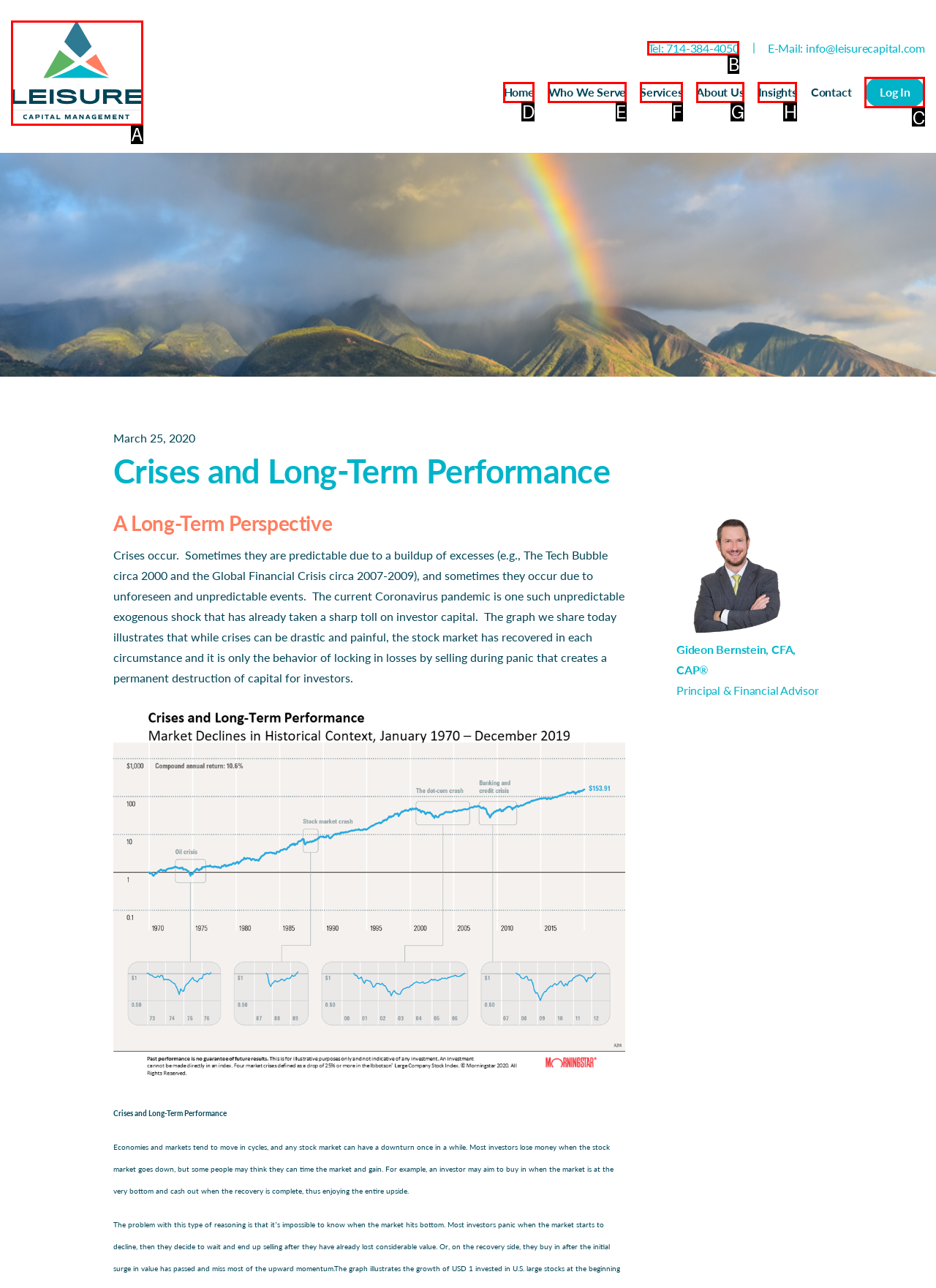Select the correct UI element to complete the task: Log in to the system
Please provide the letter of the chosen option.

C